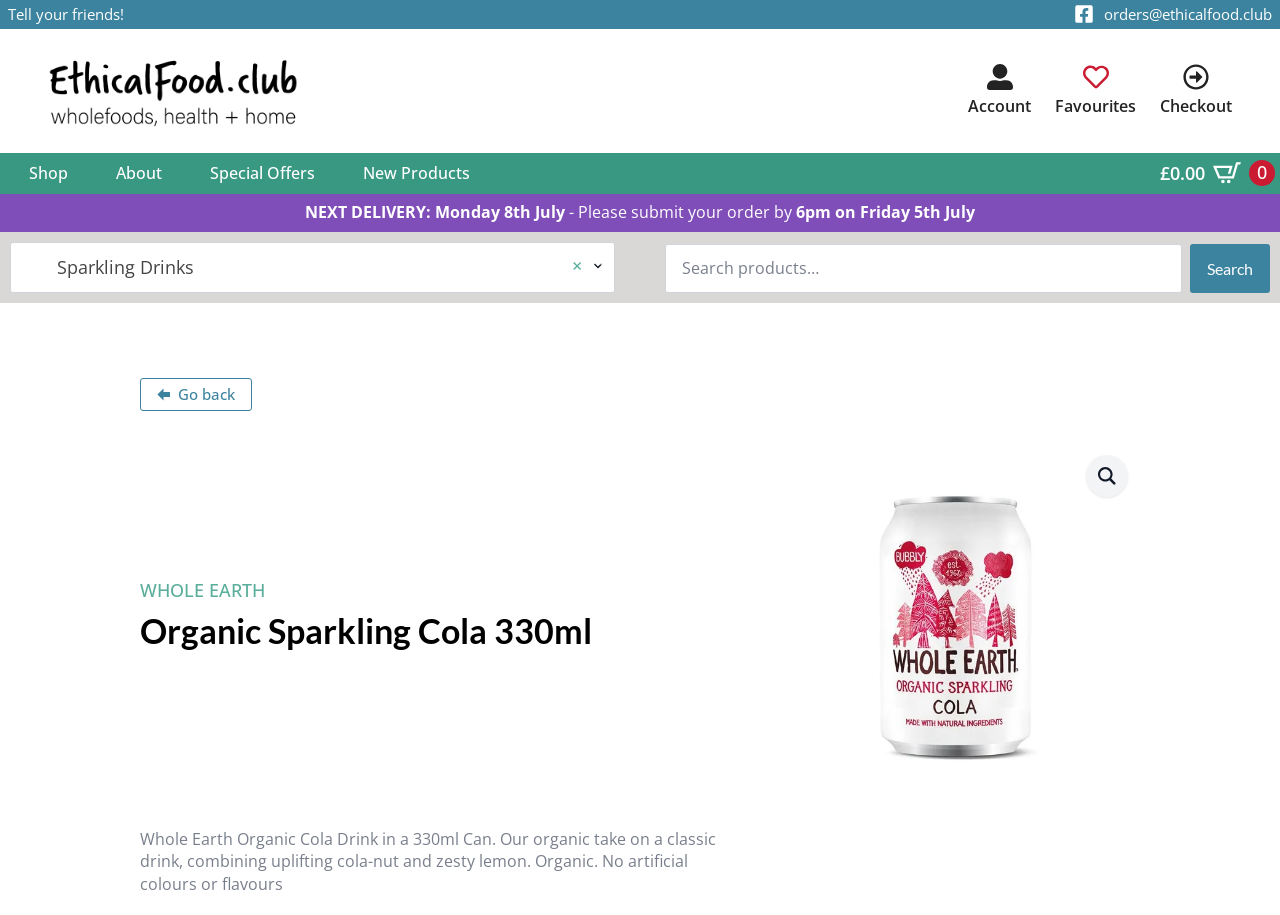Please determine the bounding box coordinates of the section I need to click to accomplish this instruction: "Zoom in the product image".

[0.848, 0.498, 0.881, 0.543]